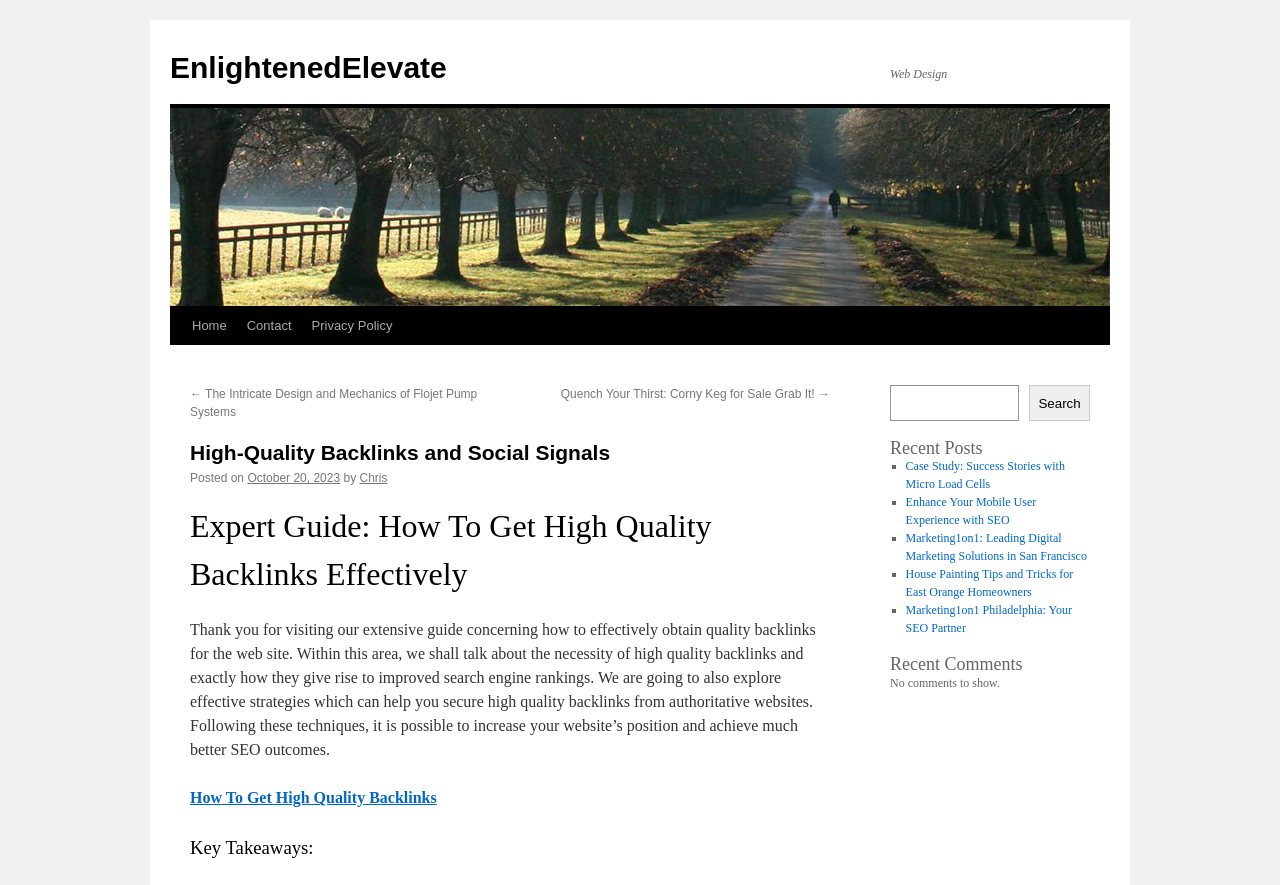Locate the UI element that matches the description Marketing1on1 Philadelphia: Your SEO Partner in the webpage screenshot. Return the bounding box coordinates in the format (top-left x, top-left y, bottom-right x, bottom-right y), with values ranging from 0 to 1.

[0.707, 0.681, 0.837, 0.718]